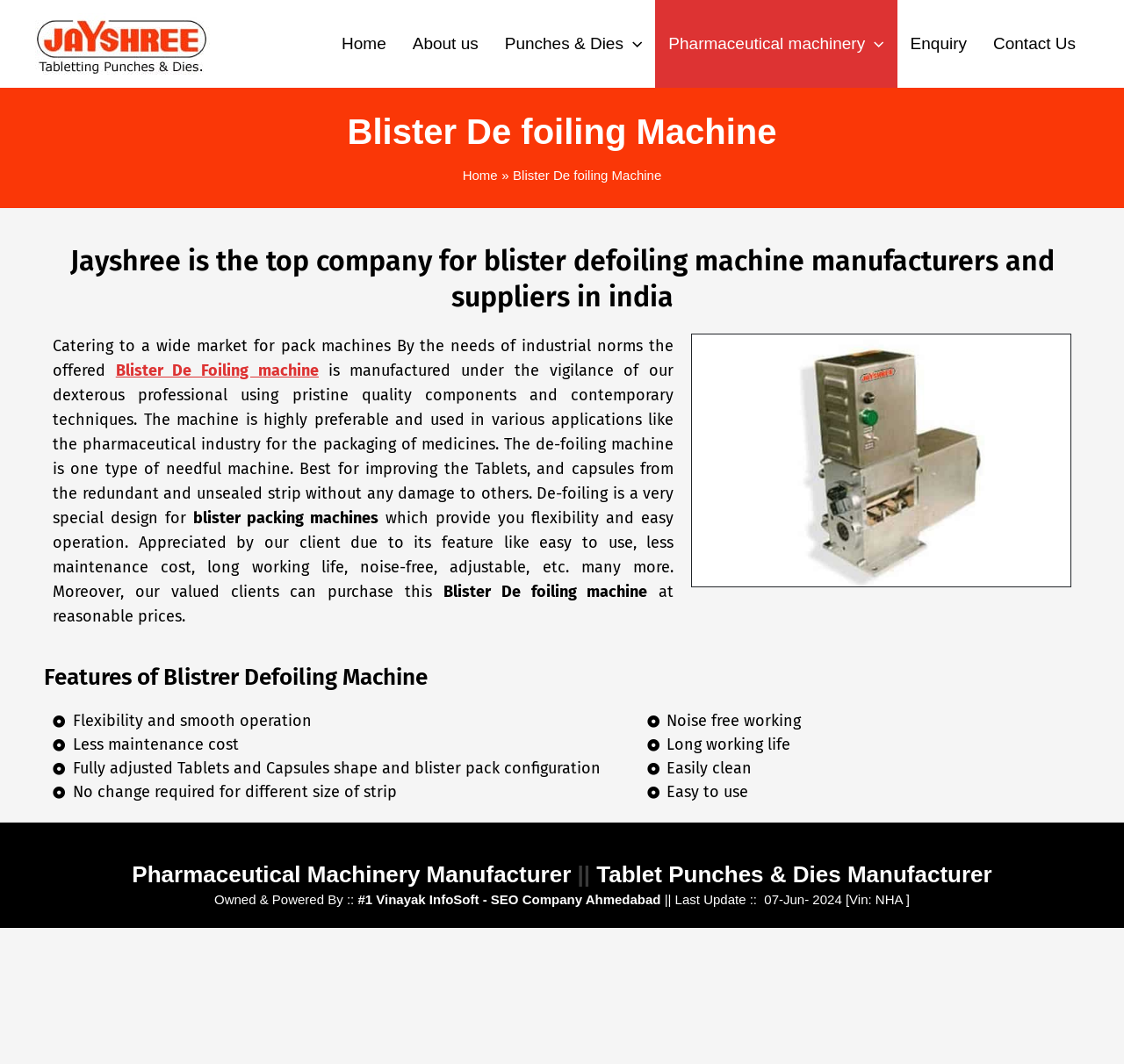Locate the bounding box coordinates of the clickable area needed to fulfill the instruction: "Click on EDUCATION link".

None